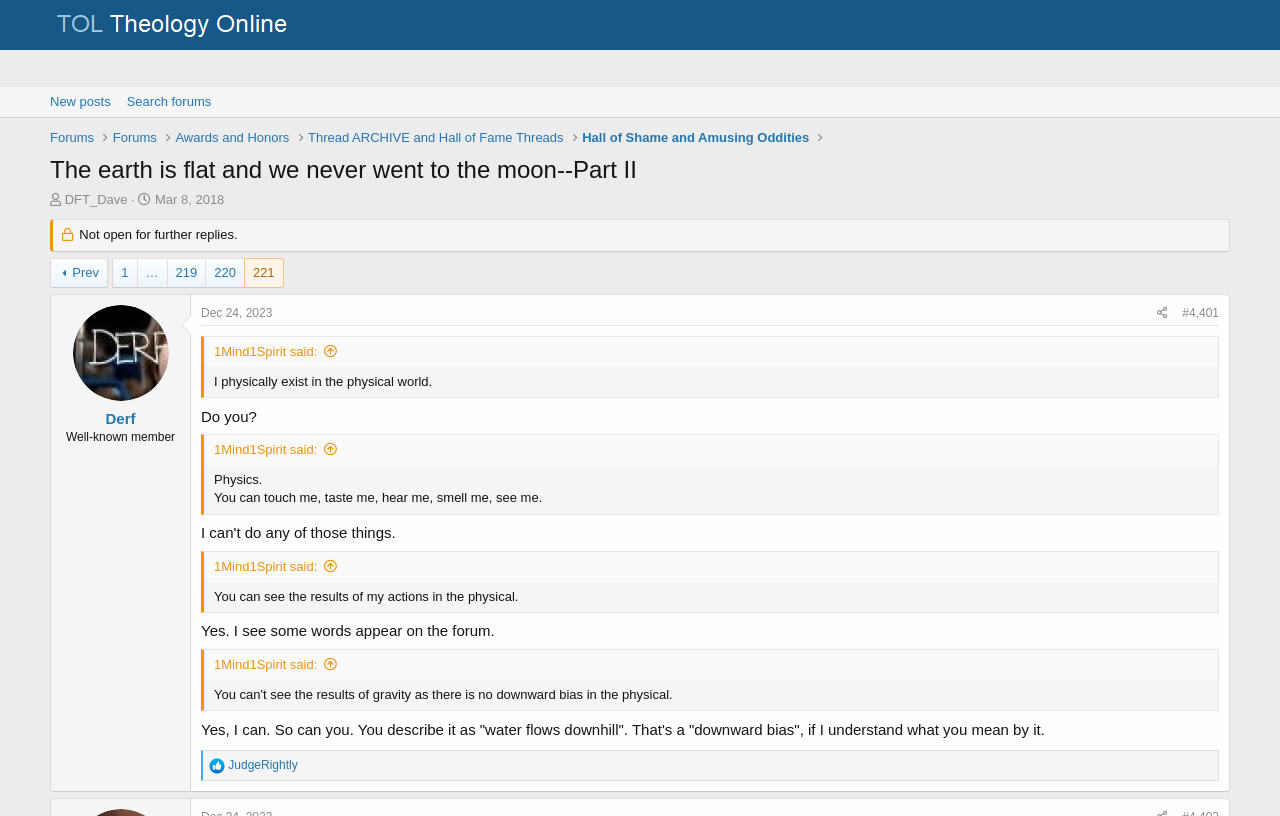How many reactions are there to the second article?
Give a detailed explanation using the information visible in the image.

I examined the second article element and found a footer element with a link element containing the text 'Reactions:', followed by a static text element with the text '1'. This suggests that there is one reaction to the second article.